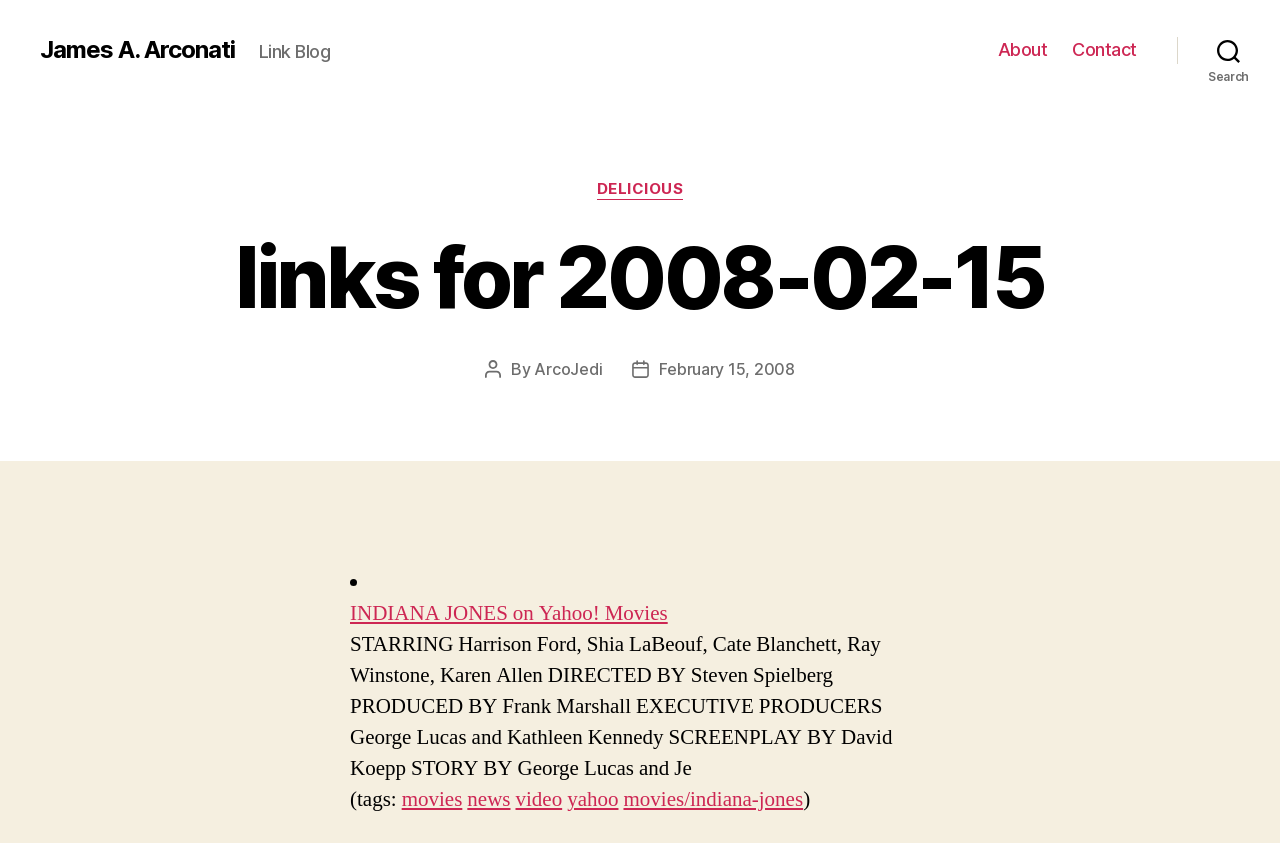Articulate a complete and detailed caption of the webpage elements.

This webpage appears to be a blog post titled "links for 2008-02-15" by James A. Arconati. At the top left, there is a link to the author's name, followed by a static text "Link Blog". On the top right, there is a horizontal navigation menu with two links: "About" and "Contact". Next to the navigation menu, there is a search button.

Below the top section, there is a header that spans the entire width of the page, containing the title "links for 2008-02-15". Underneath the header, there are several sections of text and links. On the left, there is a section with the post author's information, including a link to the author's name, "ArcoJedi", and the post date, "February 15, 2008".

The main content of the page is a list of links and text, starting with a bullet point. The first link is to "INDIANA JONES on Yahoo! Movies", followed by a lengthy description of the movie, including its cast, director, and producers. Below the description, there are several tags, including "movies", "news", "video", "yahoo", and "movies/indiana-jones", each represented as a link.